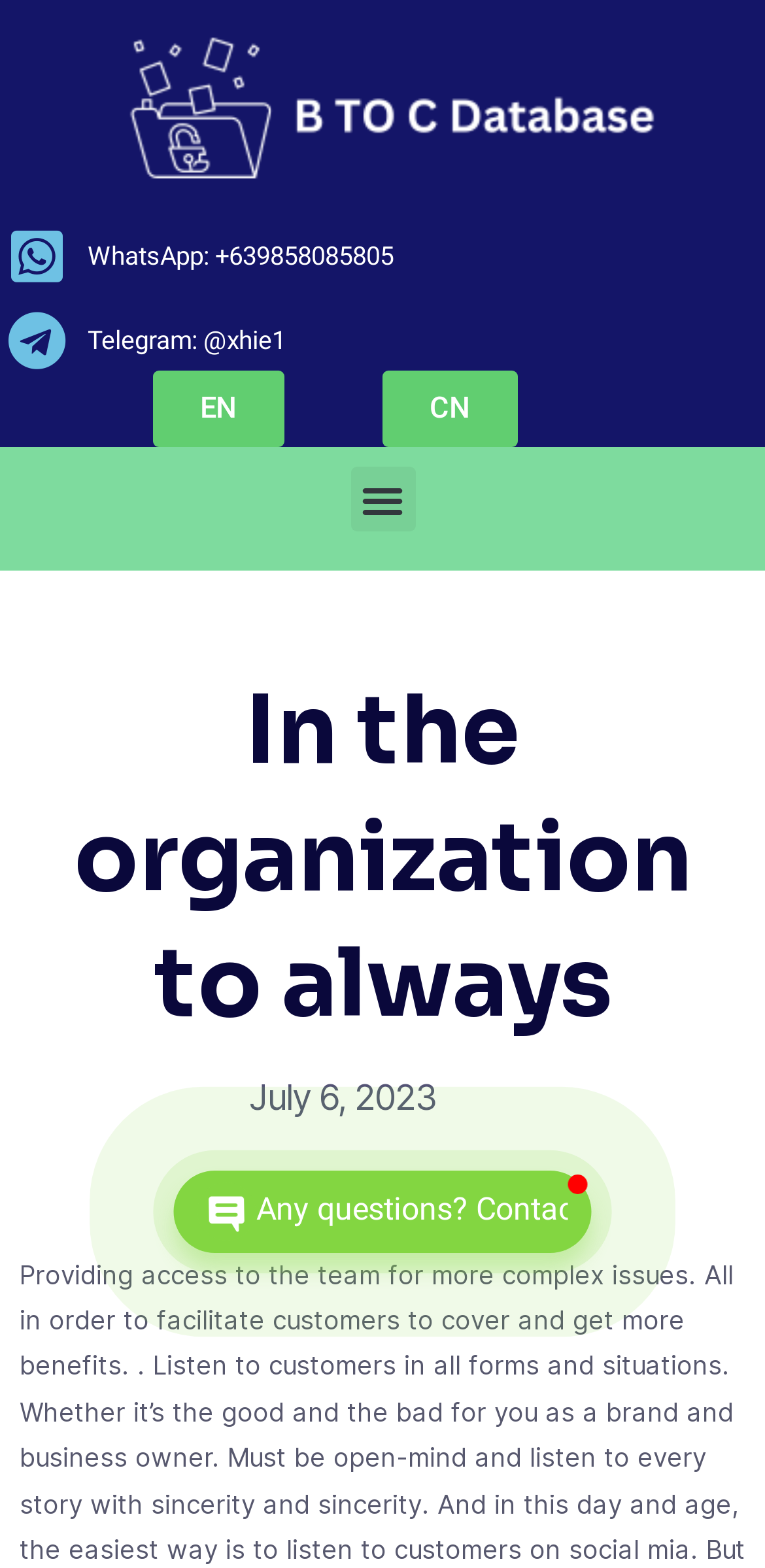Give a concise answer of one word or phrase to the question: 
What is the contact method provided?

Telegram and WhatsApp